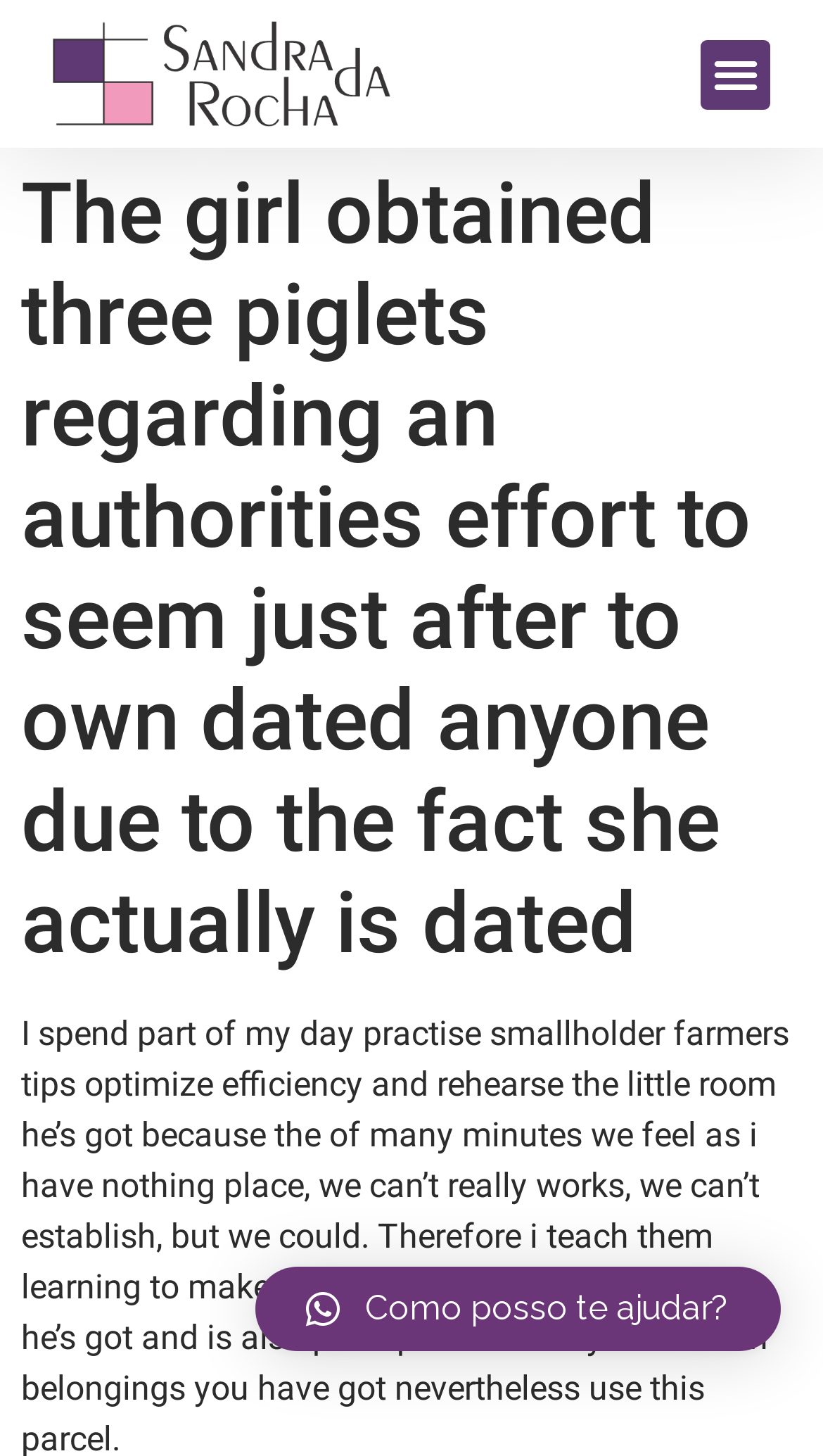Please locate and generate the primary heading on this webpage.

The girl obtained three piglets regarding an authorities effort to seem just after to own dated anyone due to the fact she actually is dated